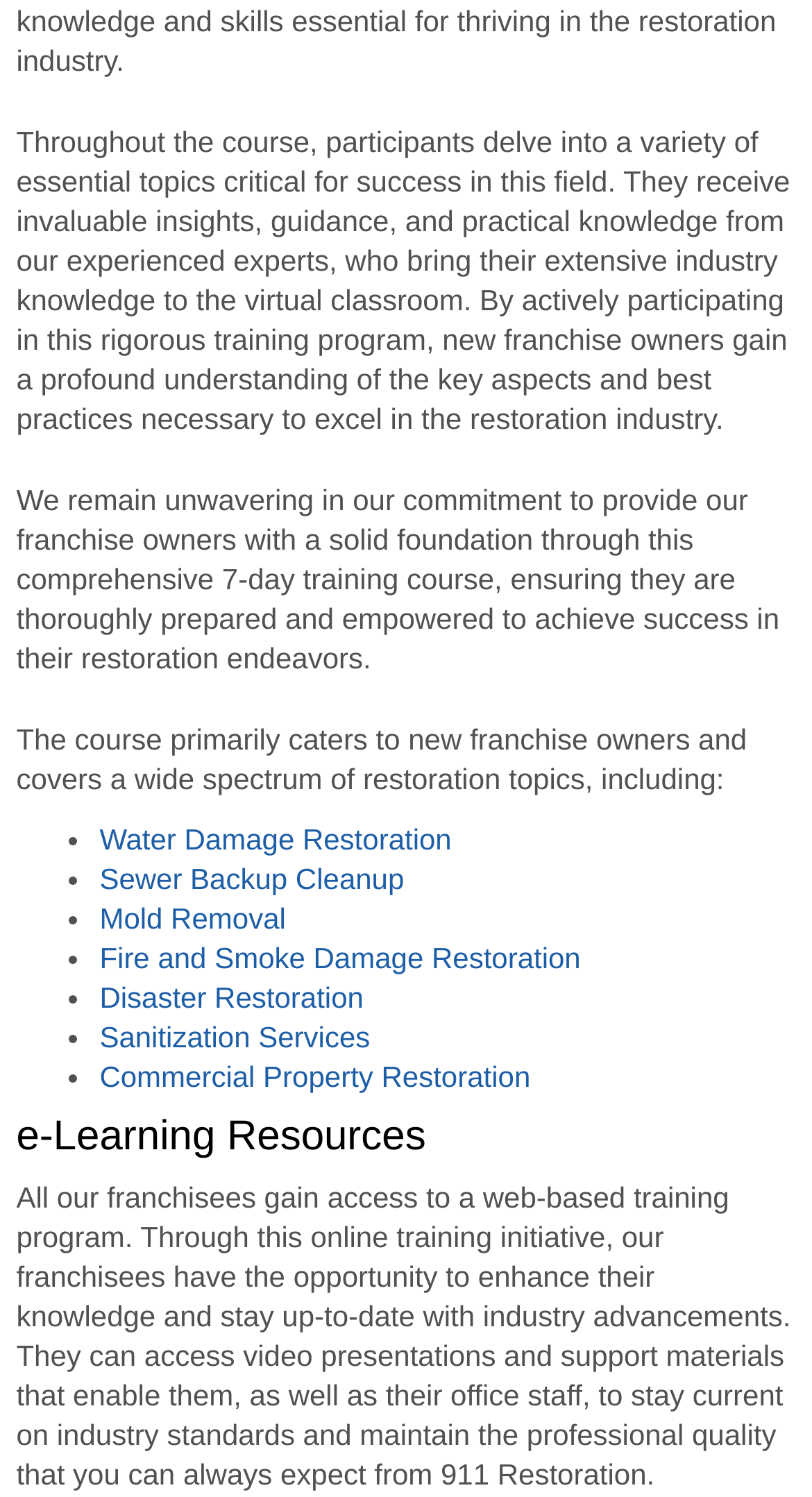Can you pinpoint the bounding box coordinates for the clickable element required for this instruction: "Click on Fire and Smoke Damage Restoration"? The coordinates should be four float numbers between 0 and 1, i.e., [left, top, right, bottom].

[0.123, 0.35, 0.715, 0.372]